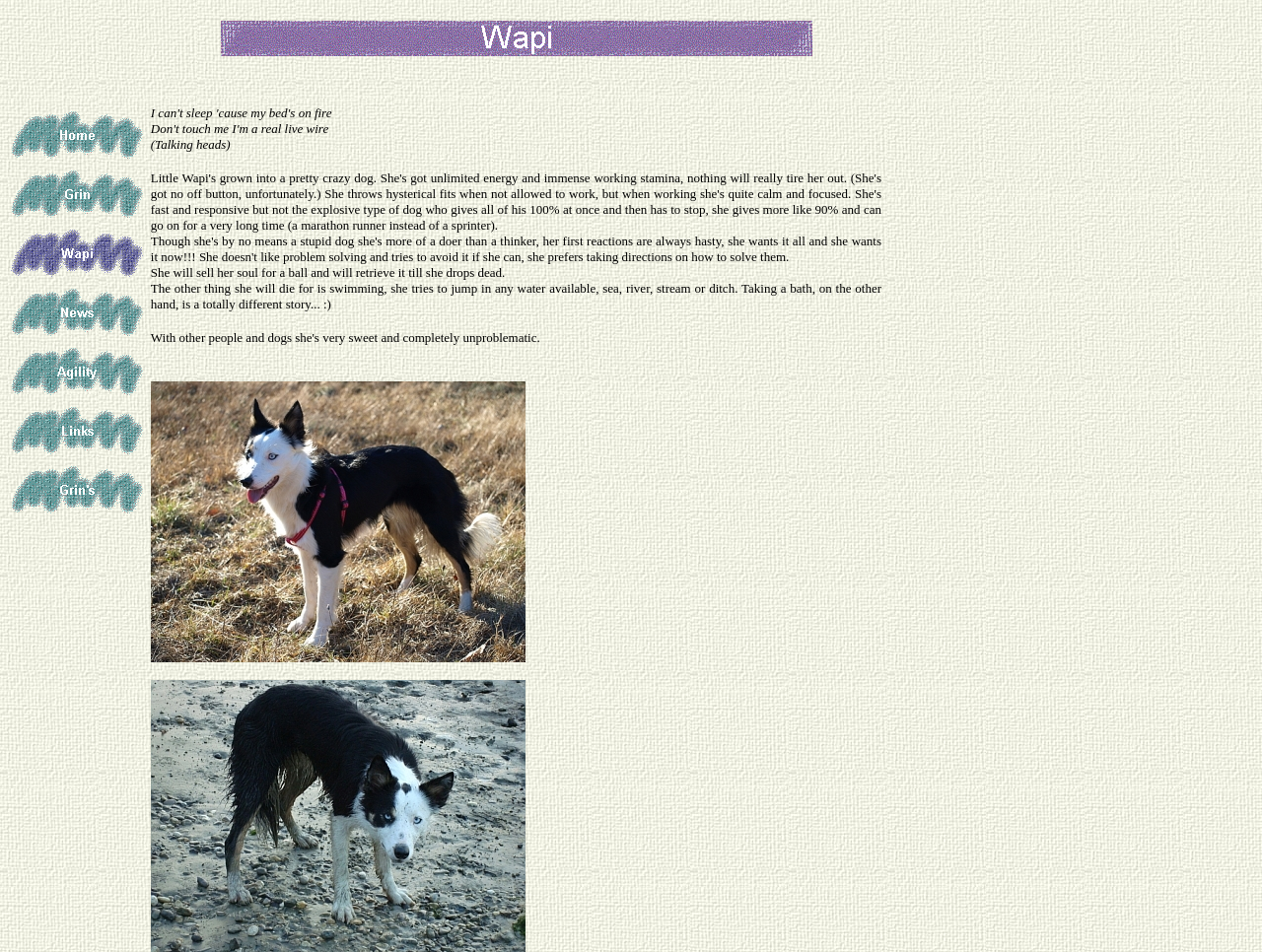Using the provided element description: "alt="Grin" name="MSFPnav2"", determine the bounding box coordinates of the corresponding UI element in the screenshot.

[0.006, 0.221, 0.116, 0.238]